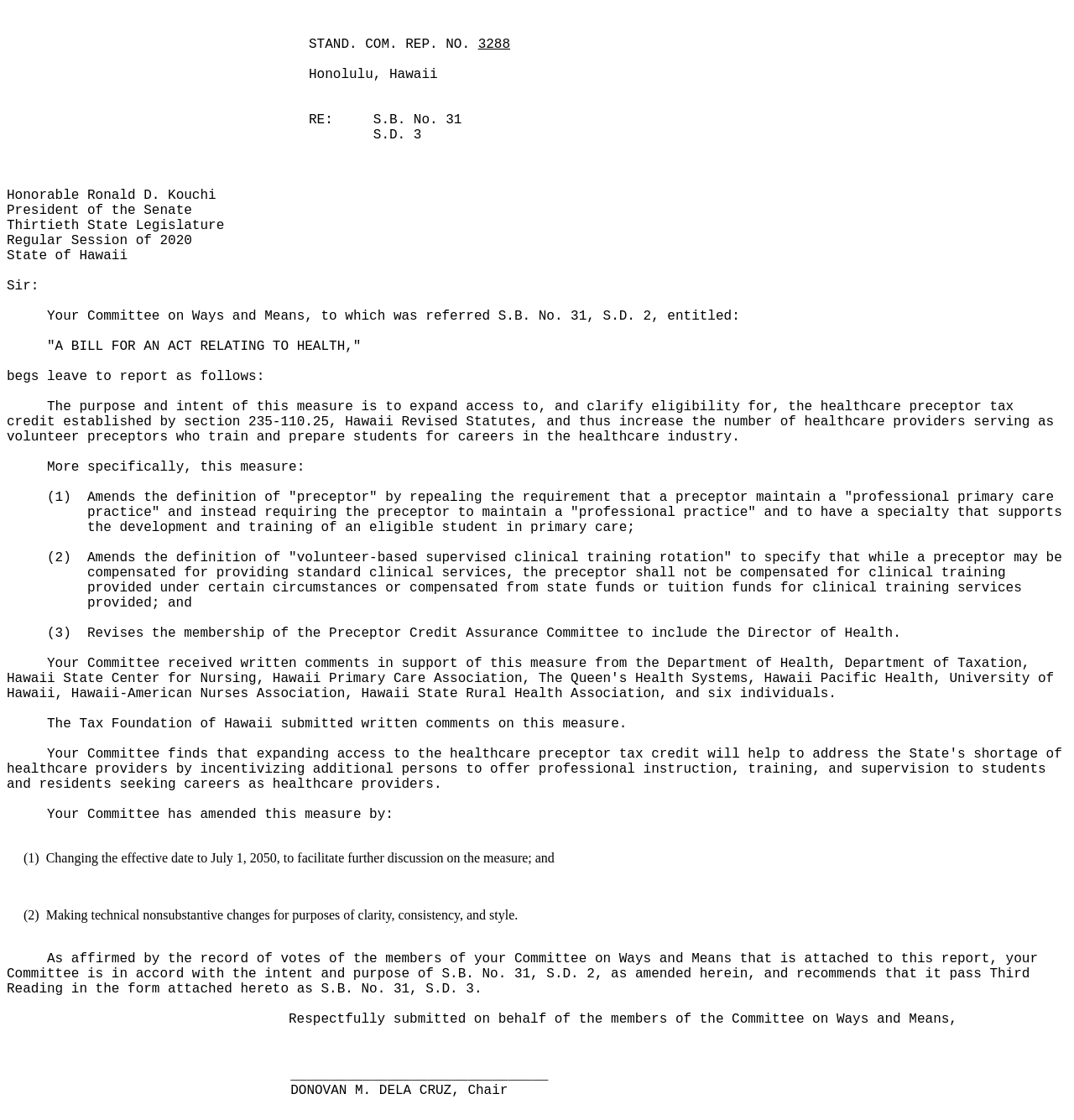Provide an in-depth caption for the contents of the webpage.

This webpage appears to be a formal document, likely a legislative report or bill, with a title "SSCR3288" at the top. The document is divided into sections, with headings and paragraphs of text.

At the top of the page, there is a series of lines with formal titles and addresses, including "Honorable Ronald D. Kouchi, President of the Senate" and "Thirtieth State Legislature, Regular Session of 2020, State of Hawaii". These lines are aligned to the left and are separated by small gaps.

Below this section, there is a paragraph of text that begins with "Your Committee on Ways and Means, to which was referred S.B. No. 031, S.D. 02, entitled:". This paragraph is indented and has a smaller font size compared to the titles above.

The main body of the document consists of several sections, each with a heading and a series of paragraphs. The headings are in a larger font size and are centered, while the paragraphs are in a smaller font size and are aligned to the left. The sections appear to be discussing a bill related to healthcare, with topics including the purpose and intent of the measure, amendments to the definition of "preceptor" and "volunteer-based supervised clinical training rotation", and revisions to the membership of the Preceptor Credit Assurance Committee.

There are also several numbered lists, including one that outlines the amendments made to the bill by the Committee on Ways and Means. These lists are indented and have a smaller font size compared to the main text.

At the bottom of the page, there is a table with a single row and three columns. The first column is empty, the second column is also empty, and the third column contains the signature of Donovan M. Dela Cruz, Chair of the Committee on Ways and Means.

Overall, the document has a formal and structured layout, with clear headings and sections, and a consistent font size and style throughout.